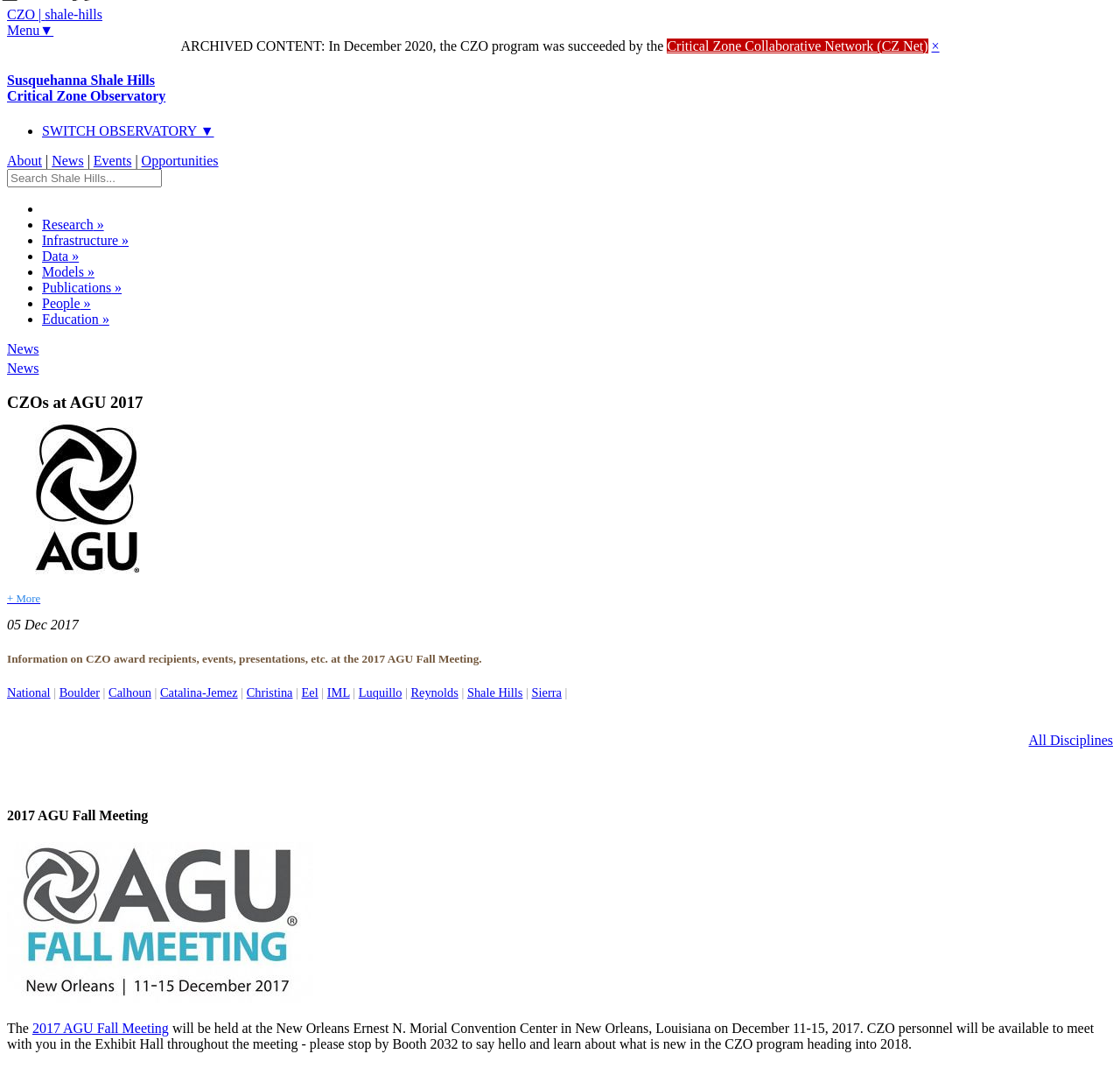Observe the image and answer the following question in detail: How many CZOs are listed?

I counted the number of link elements that are children of the element with the text 'CZOs at AGU 2017', and found 12 CZOs: 'National', 'Boulder', 'Calhoun', 'Catalina-Jemez', 'Christina', 'Eel', 'IML', 'Luquillo', 'Reynolds', 'Shale Hills', and 'Sierra'.